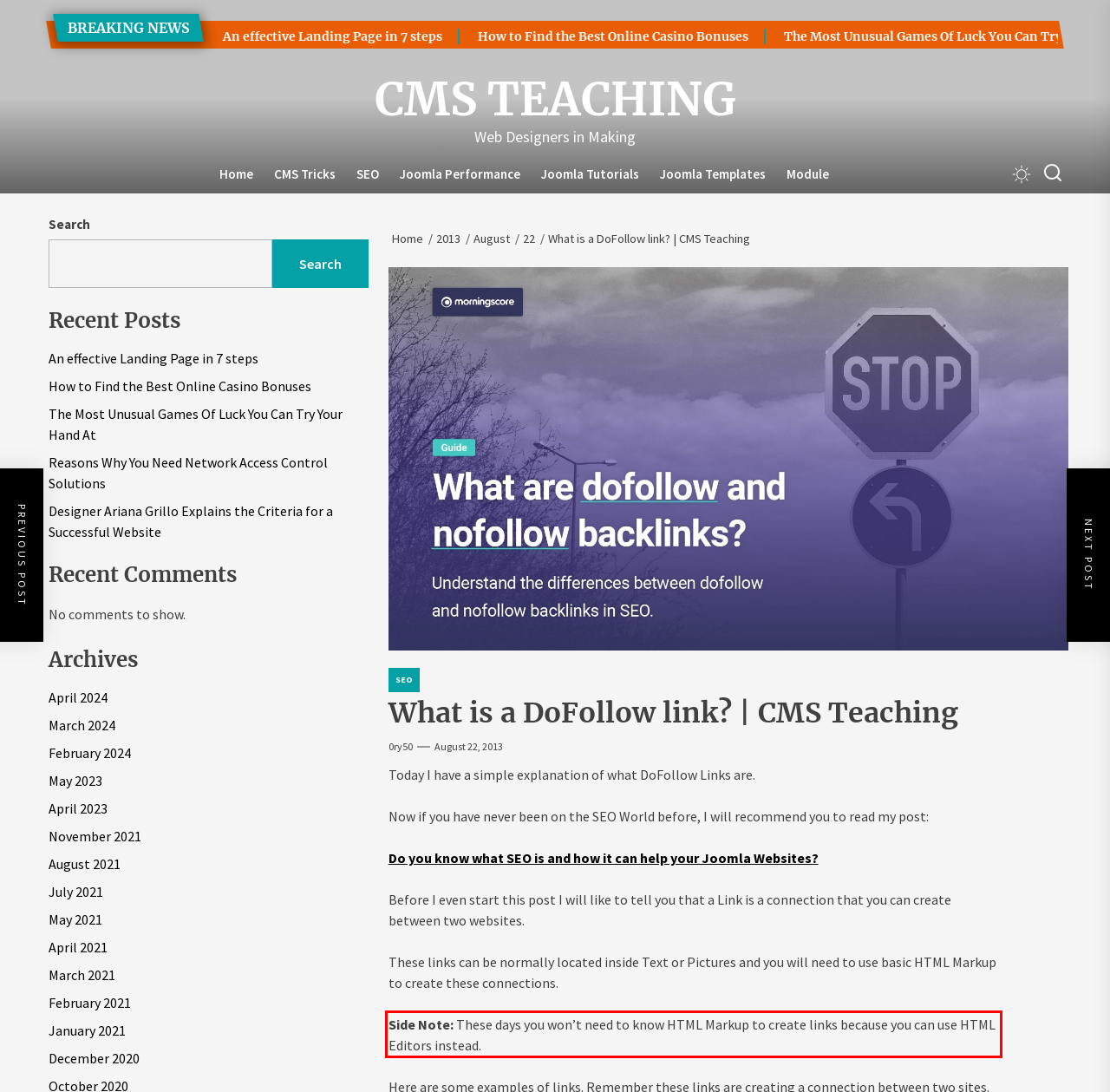Identify the text inside the red bounding box on the provided webpage screenshot by performing OCR.

Side Note: These days you won’t need to know HTML Markup to create links because you can use HTML Editors instead.